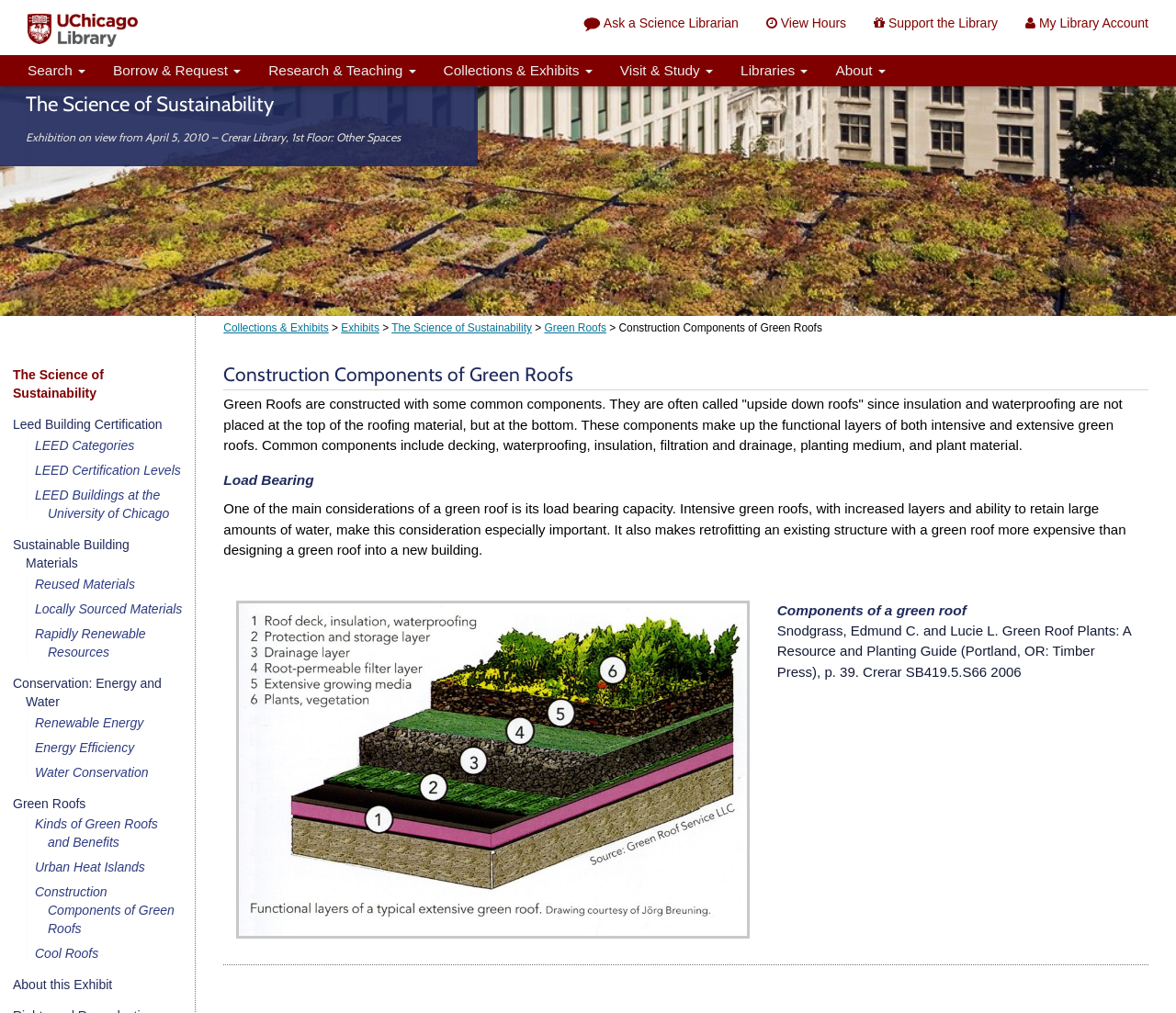Highlight the bounding box coordinates of the region I should click on to meet the following instruction: "Explore the 'Construction Components of Green Roofs' exhibition".

[0.516, 0.317, 0.699, 0.33]